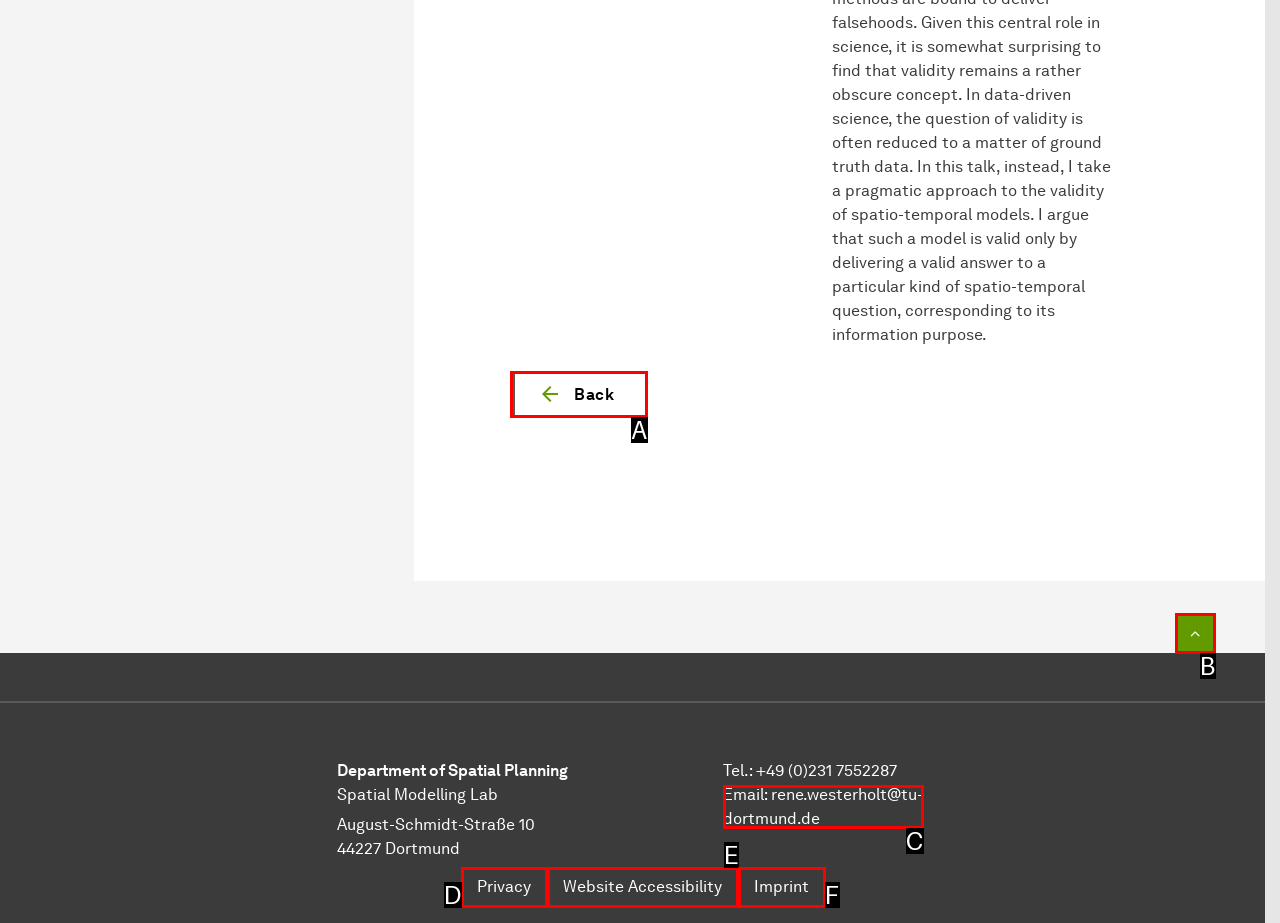Based on the element described as: Privacy
Find and respond with the letter of the correct UI element.

D